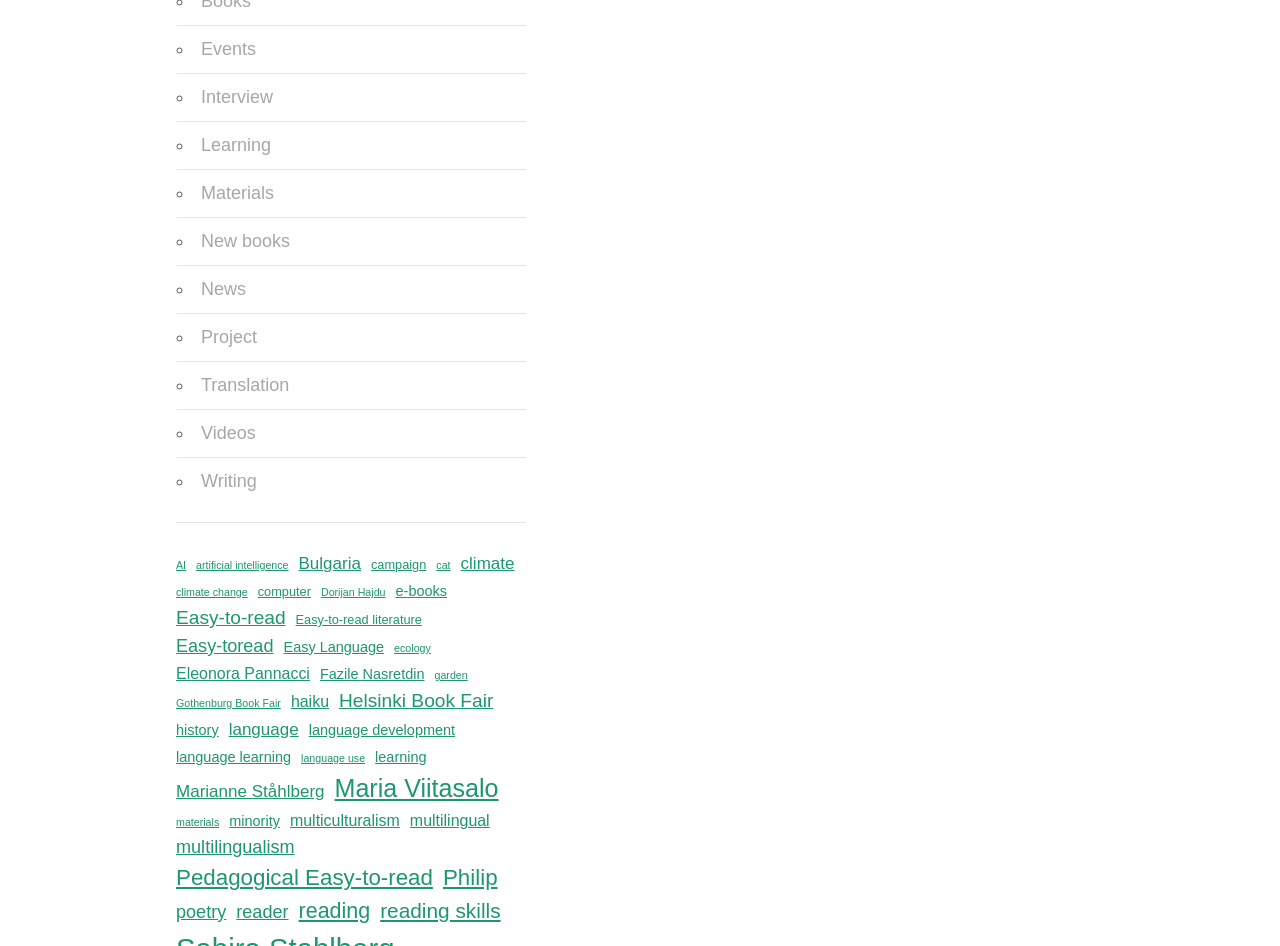Bounding box coordinates must be specified in the format (top-left x, top-left y, bottom-right x, bottom-right y). All values should be floating point numbers between 0 and 1. What are the bounding box coordinates of the UI element described as: climate change

[0.138, 0.617, 0.194, 0.634]